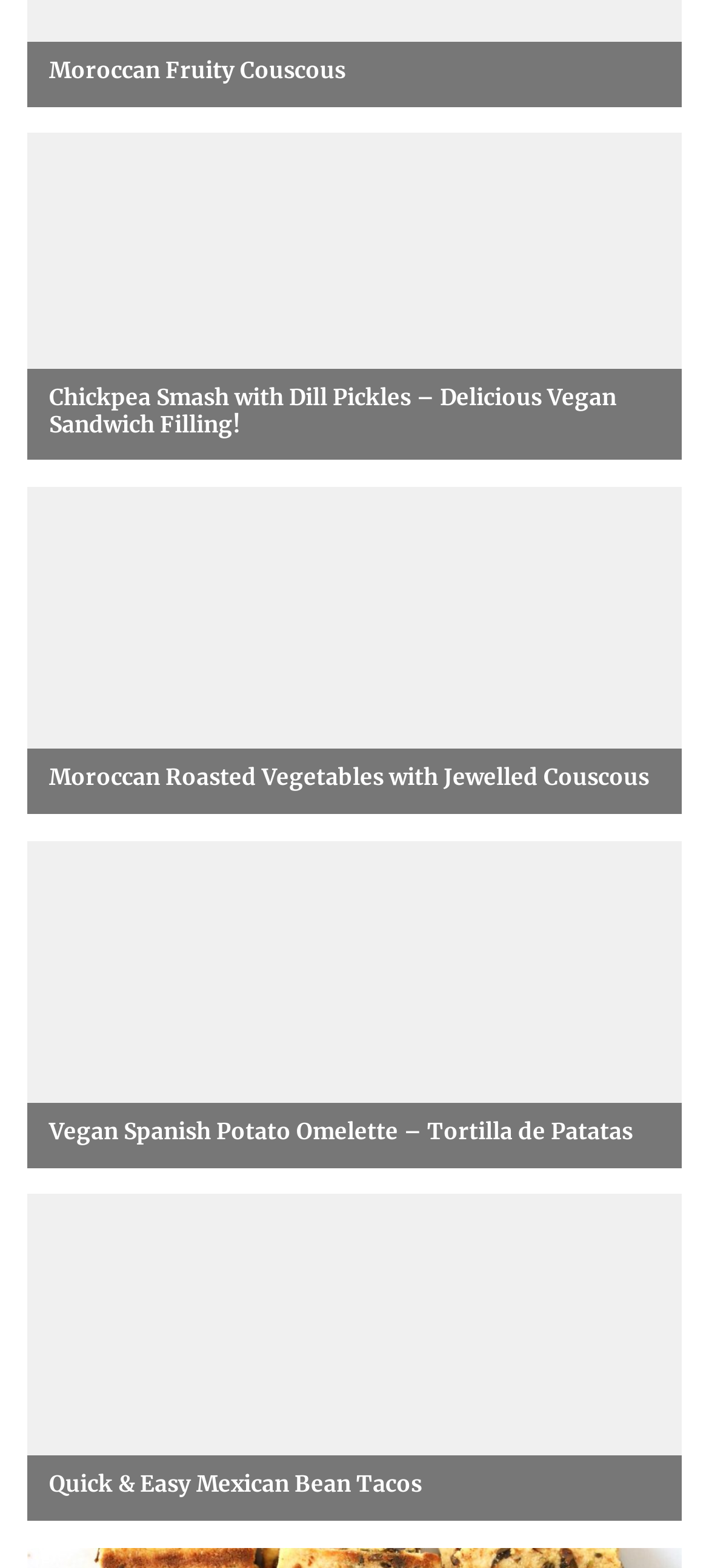Are the recipes listed in alphabetical order?
Respond to the question with a well-detailed and thorough answer.

I examined the OCR text of the link elements and found that the recipes are not listed in alphabetical order. For example, 'Chickpea Smash with Dill Pickles' comes before 'Moroccan Fruity Couscous', which would not be the case if they were in alphabetical order.